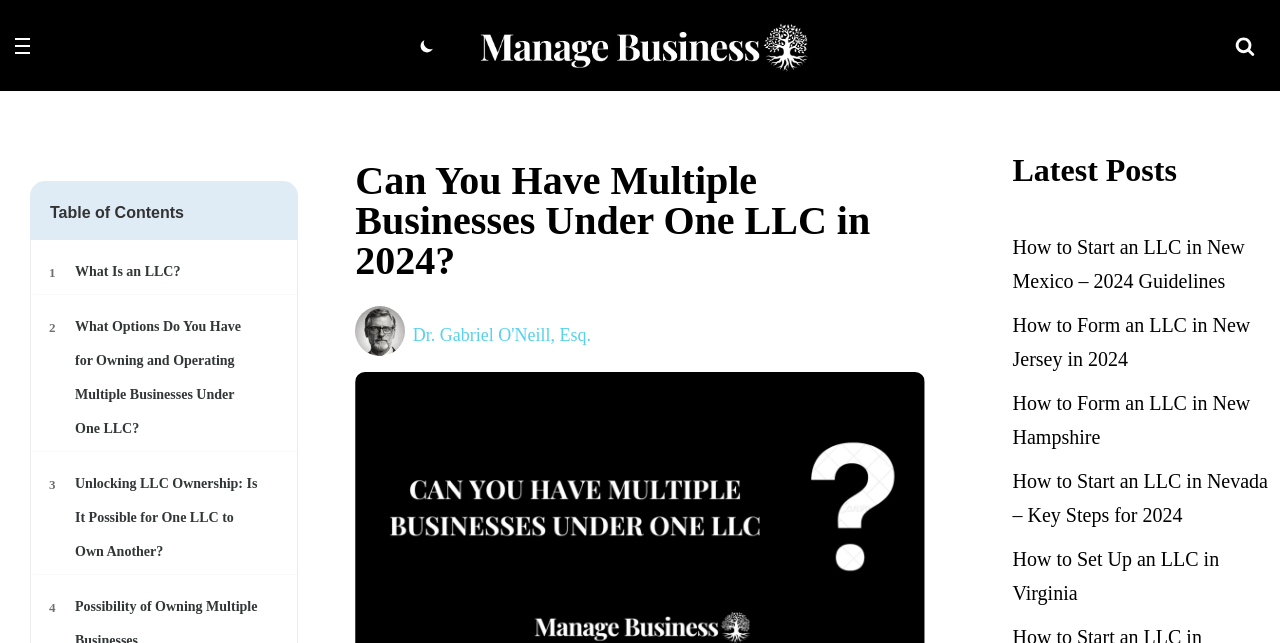Determine the bounding box coordinates of the region to click in order to accomplish the following instruction: "Click Navigation Menu". Provide the coordinates as four float numbers between 0 and 1, specifically [left, top, right, bottom].

[0.012, 0.058, 0.023, 0.083]